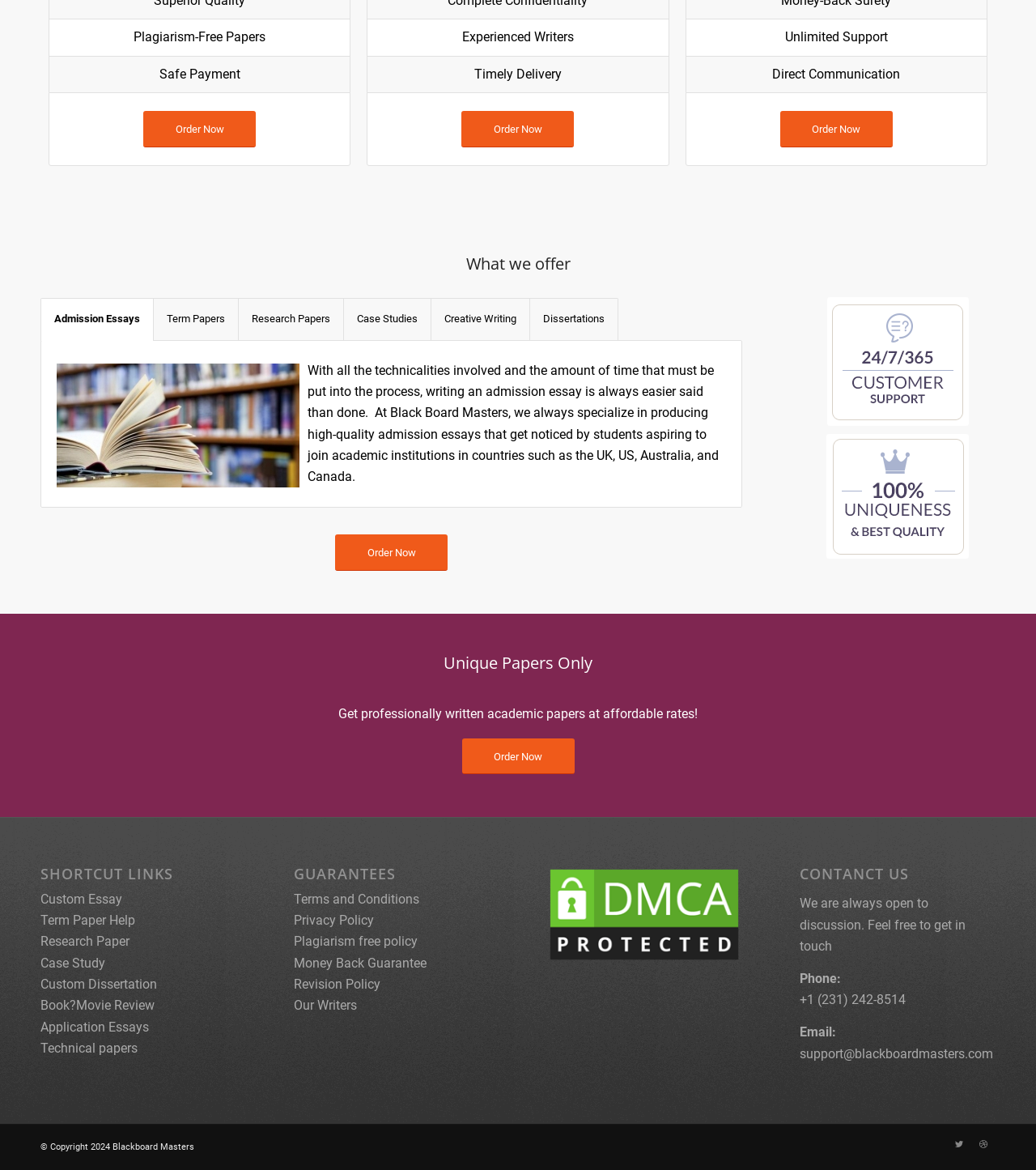Bounding box coordinates should be in the format (top-left x, top-left y, bottom-right x, bottom-right y) and all values should be floating point numbers between 0 and 1. Determine the bounding box coordinate for the UI element described as: Revision Policy

[0.283, 0.835, 0.367, 0.848]